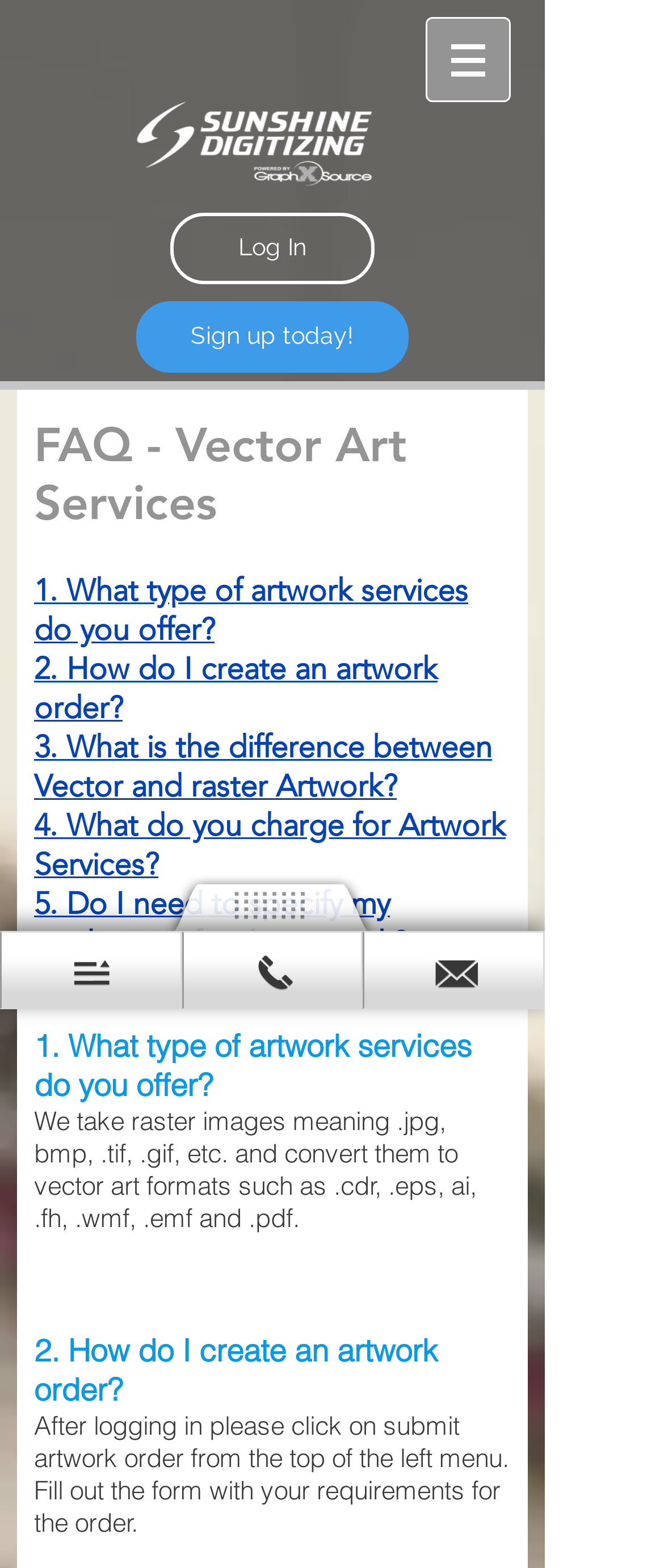Please identify the bounding box coordinates of the element I should click to complete this instruction: 'Click the 'Site' navigation button'. The coordinates should be given as four float numbers between 0 and 1, like this: [left, top, right, bottom].

[0.641, 0.011, 0.769, 0.065]